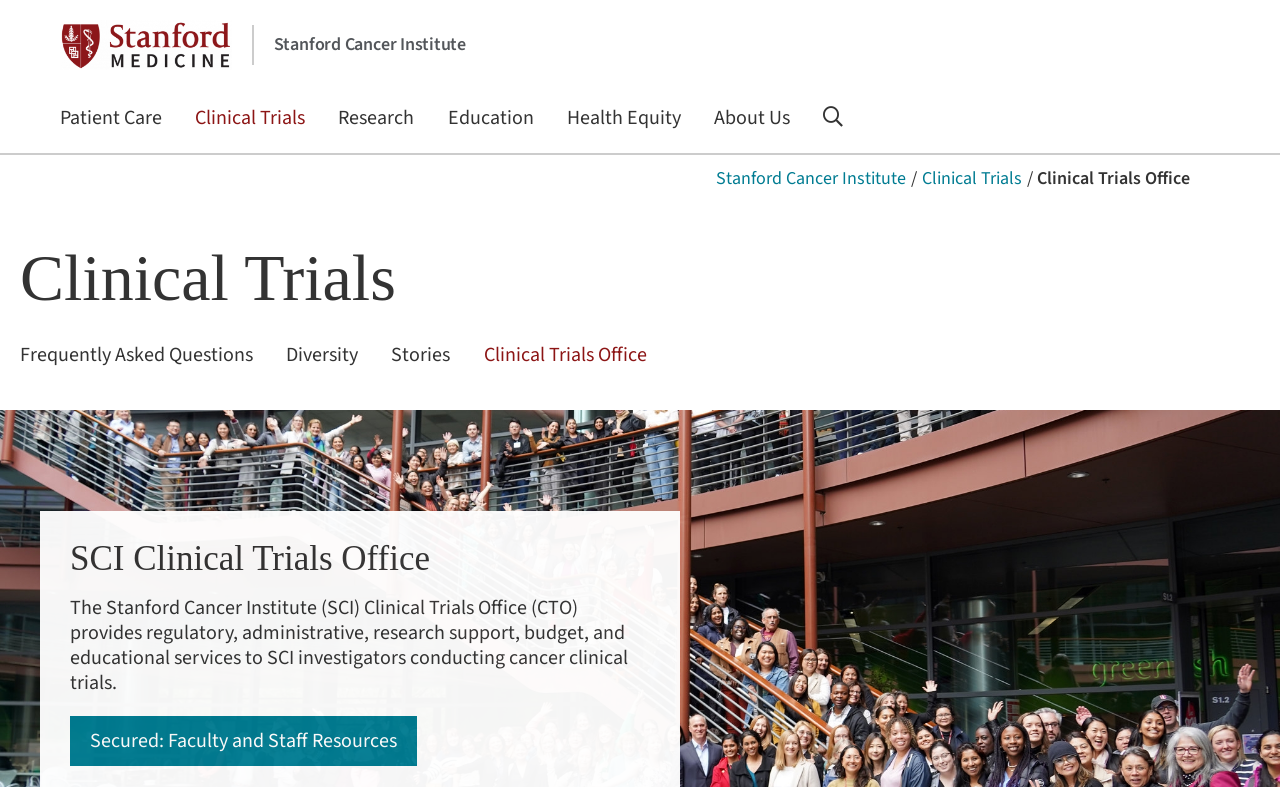Please give a succinct answer using a single word or phrase:
Is the 'Search' button located above the 'Patient Care' link?

Yes